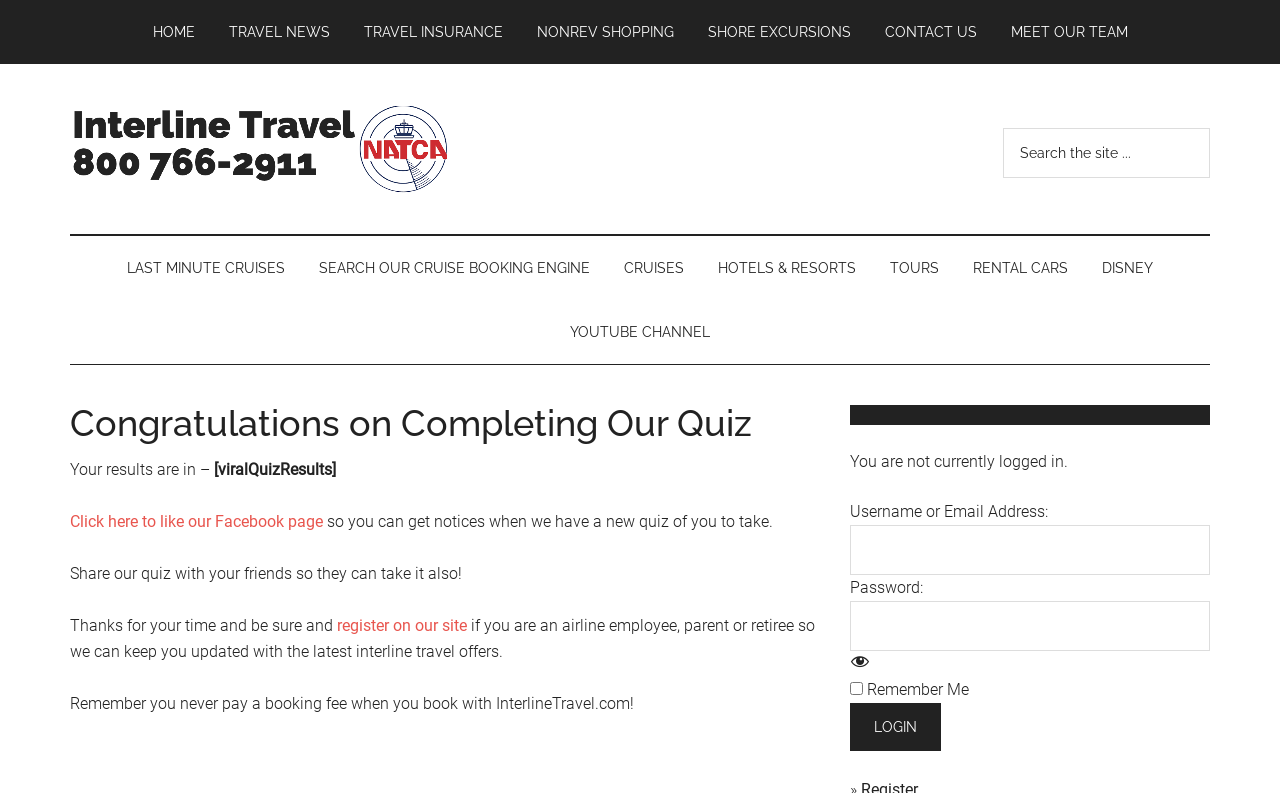Show me the bounding box coordinates of the clickable region to achieve the task as per the instruction: "Login".

[0.683, 0.907, 0.716, 0.927]